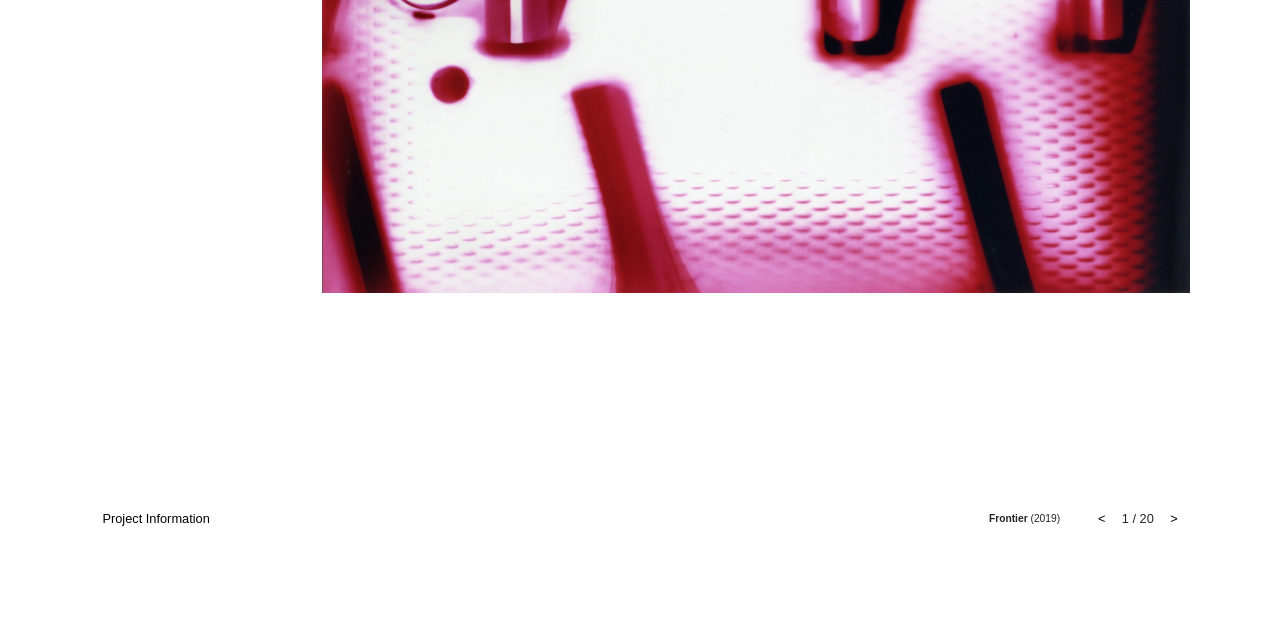Identify the bounding box coordinates for the UI element mentioned here: "Schoolboy Cruise'78". Provide the coordinates as four float values between 0 and 1, i.e., [left, top, right, bottom].

[0.109, 0.08, 0.182, 0.107]